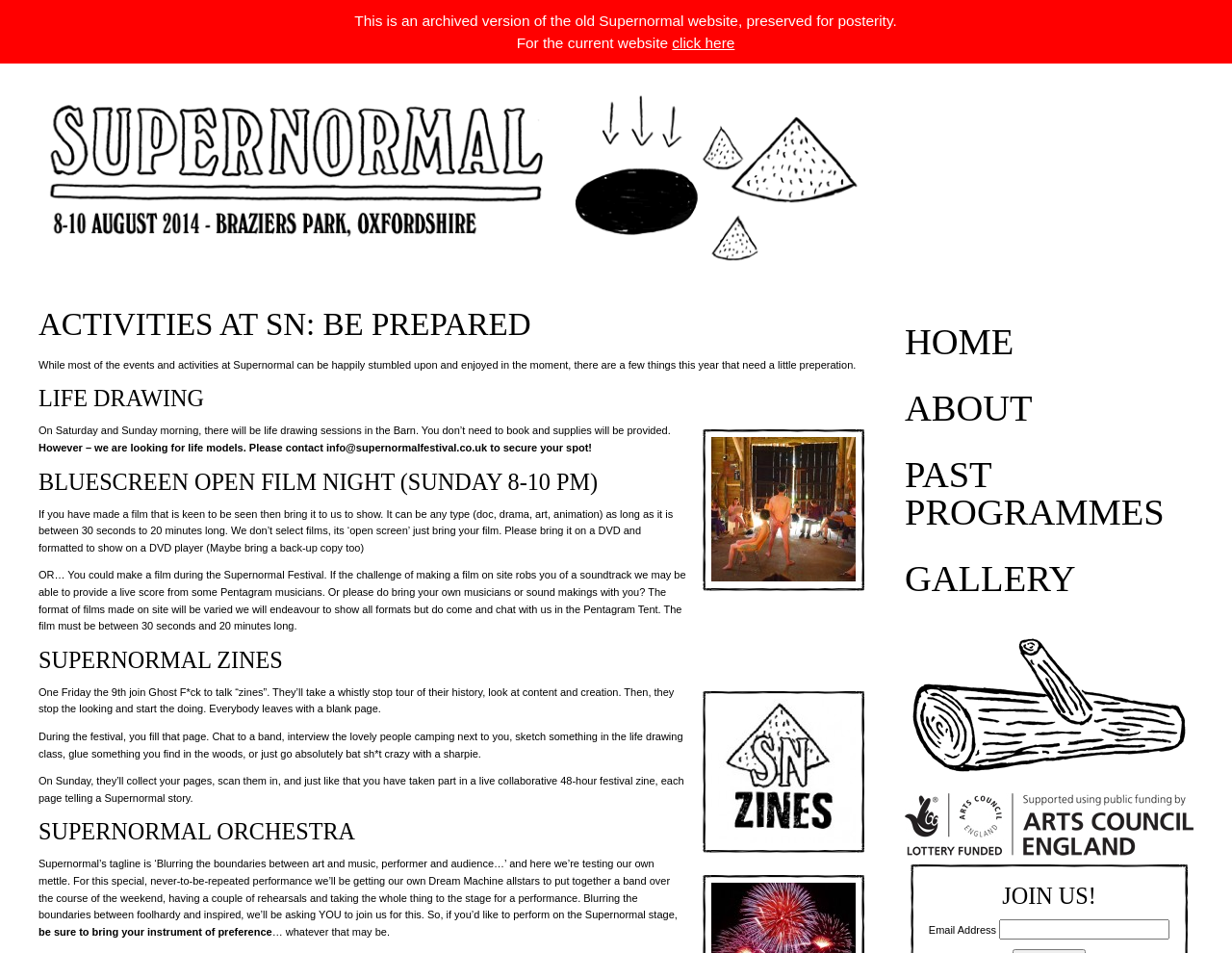Use the information in the screenshot to answer the question comprehensively: What is the festival's name?

I found the answer by looking at the image with the text 'Supernormal Festival. 9-11th August 2013' which suggests that Supernormal Festival is the name of the festival.